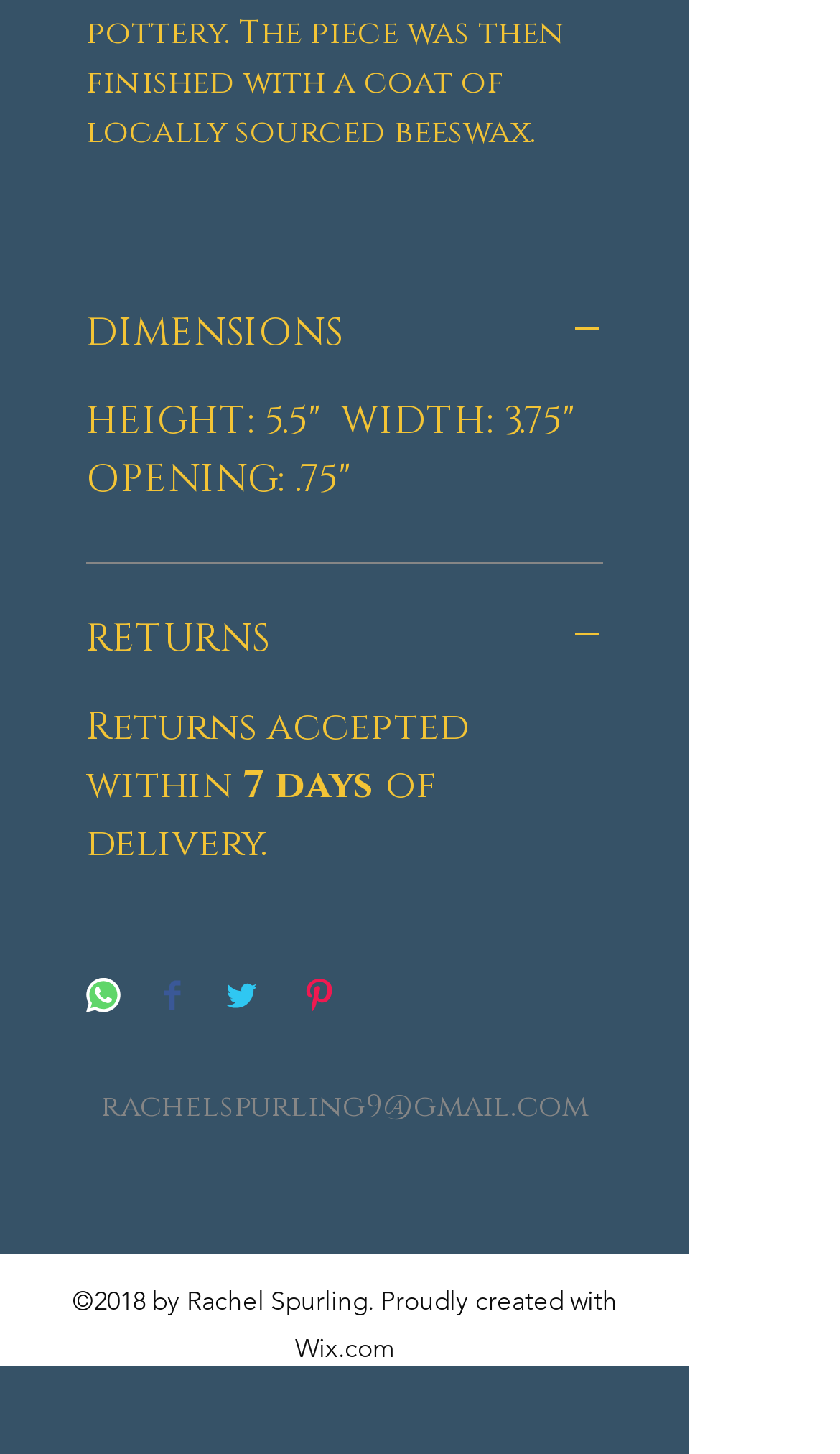Given the element description rachelspurling9@gmail.com, predict the bounding box coordinates for the UI element in the webpage screenshot. The format should be (top-left x, top-left y, bottom-right x, bottom-right y), and the values should be between 0 and 1.

[0.121, 0.751, 0.7, 0.779]